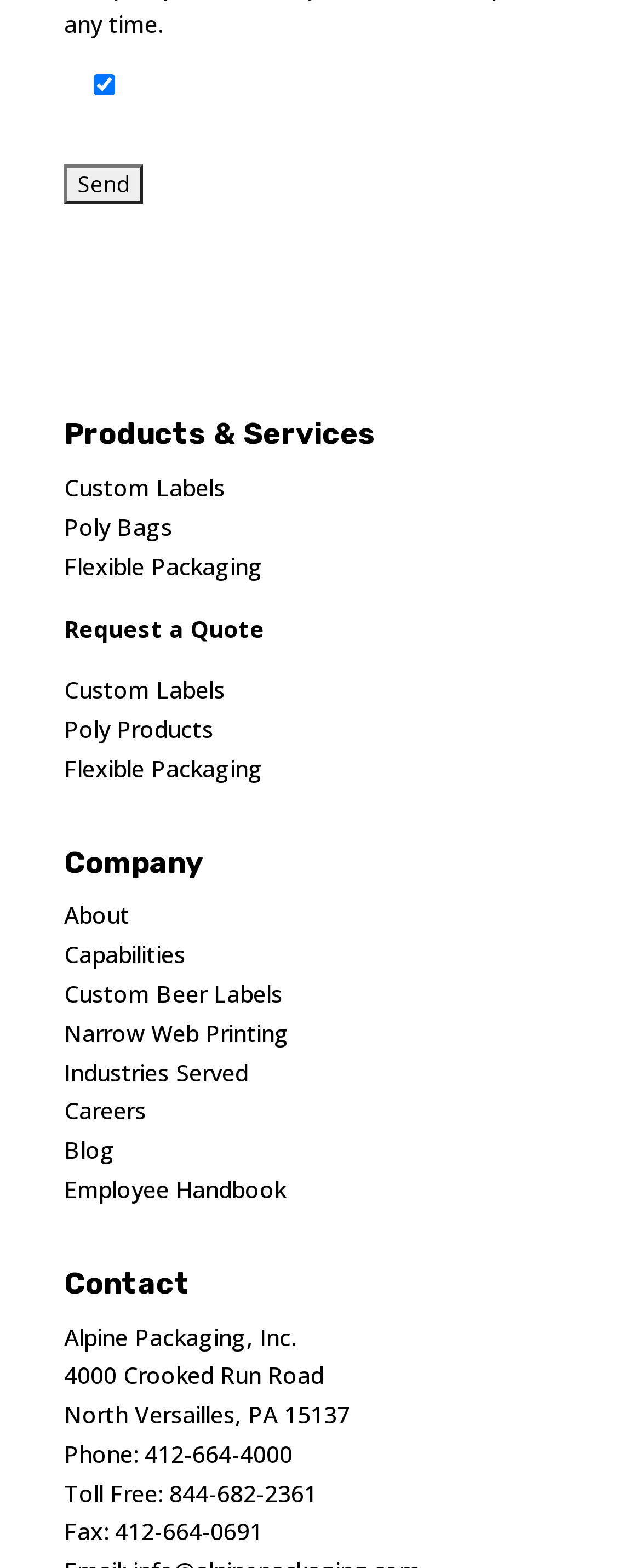Reply to the question with a single word or phrase:
How many types of products are listed?

3